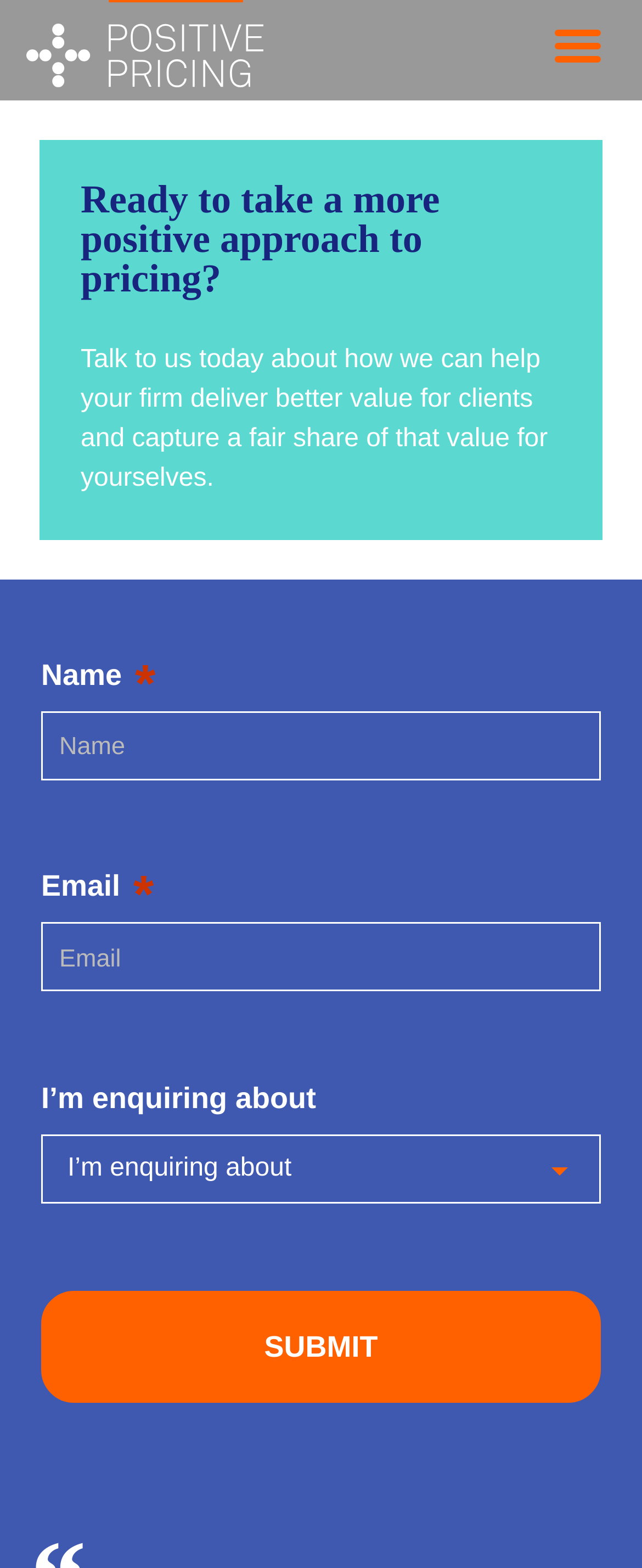Your task is to find and give the main heading text of the webpage.

Ready to take a more positive approach to pricing?